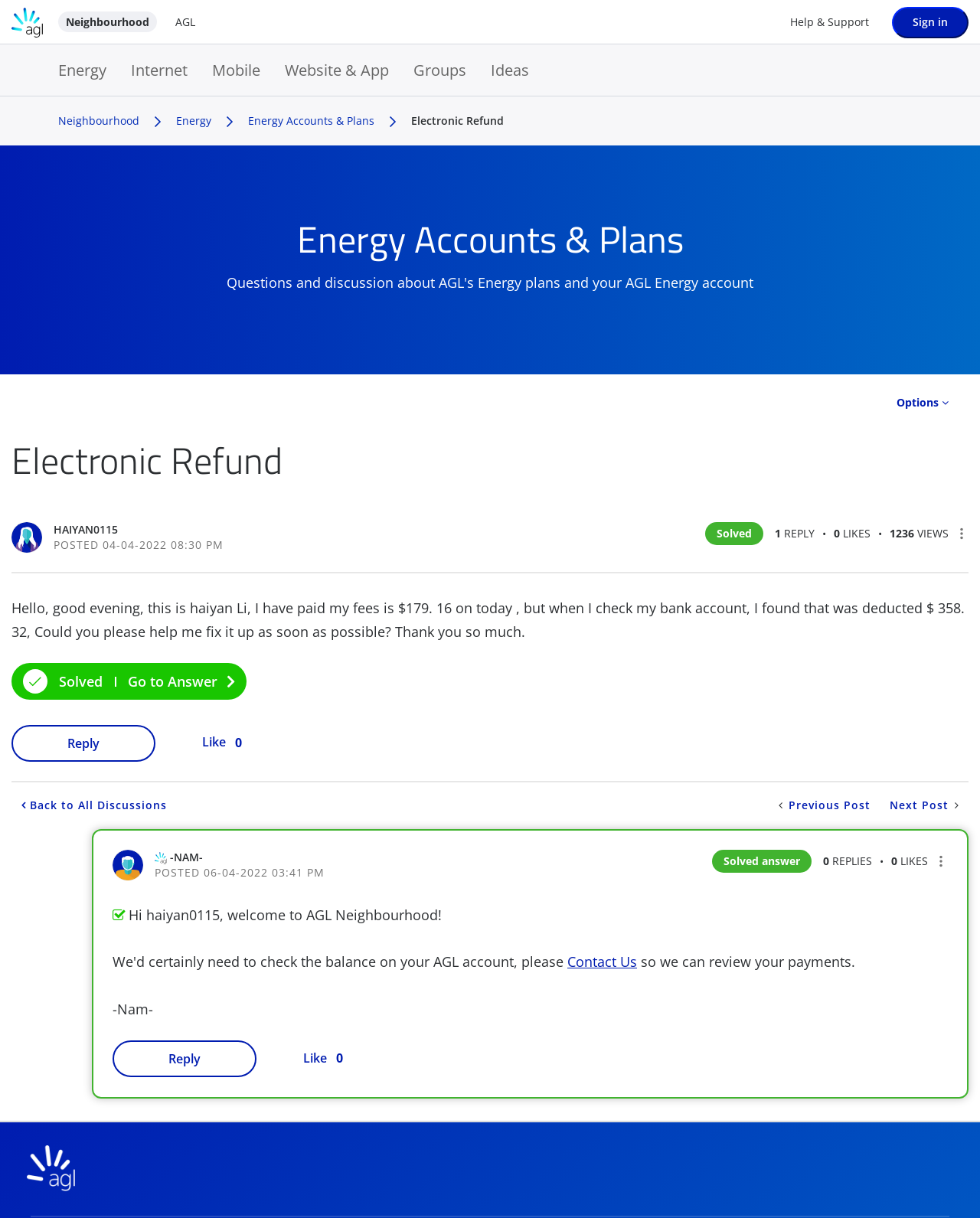What is the name of the moderator who replied to the post?
Answer the question with detailed information derived from the image.

The moderator's name can be found in the reply section, where it says 'View Profile of -Nam-'.